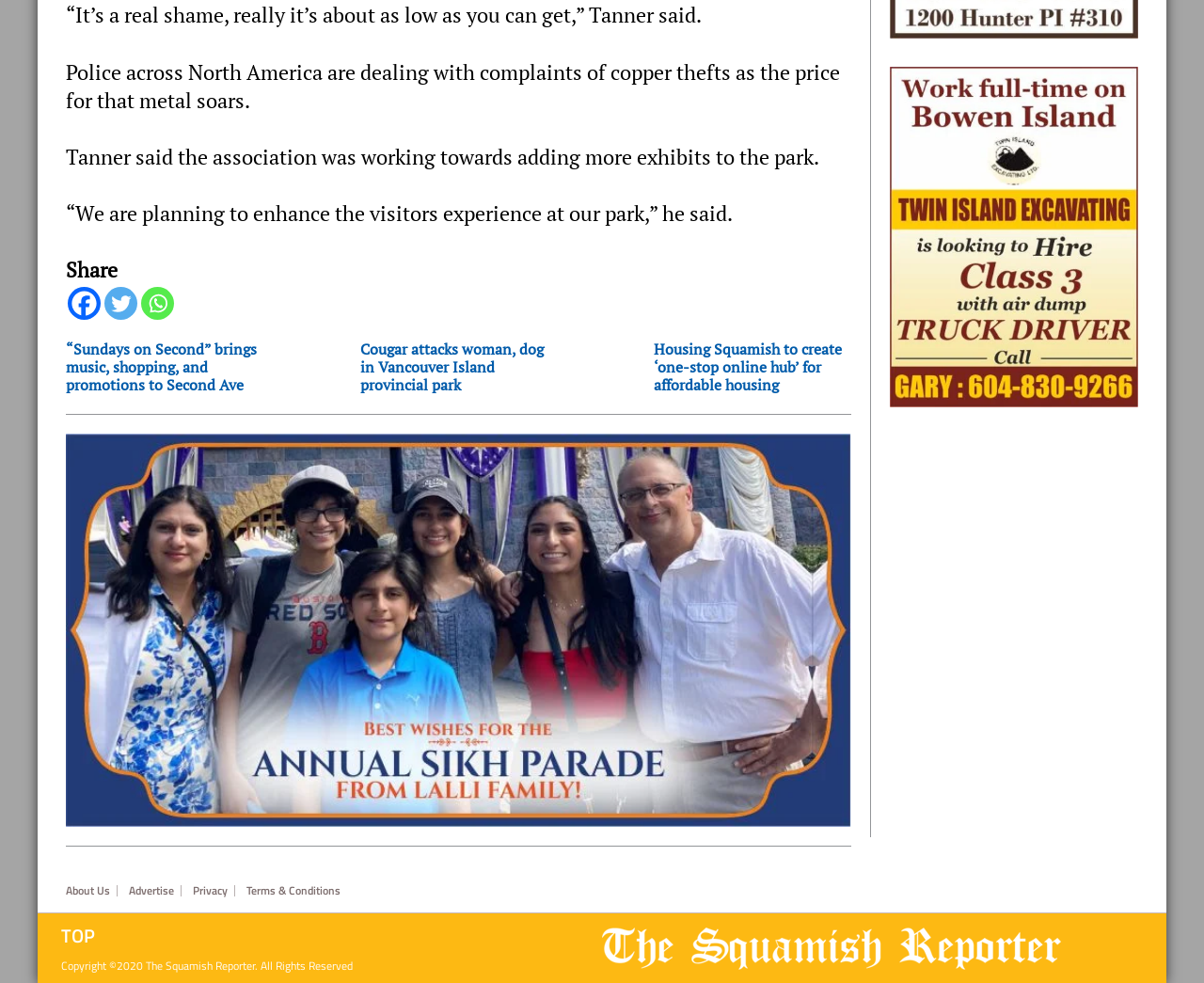Identify the bounding box coordinates for the region of the element that should be clicked to carry out the instruction: "Go to the top of the page". The bounding box coordinates should be four float numbers between 0 and 1, i.e., [left, top, right, bottom].

[0.051, 0.938, 0.5, 0.965]